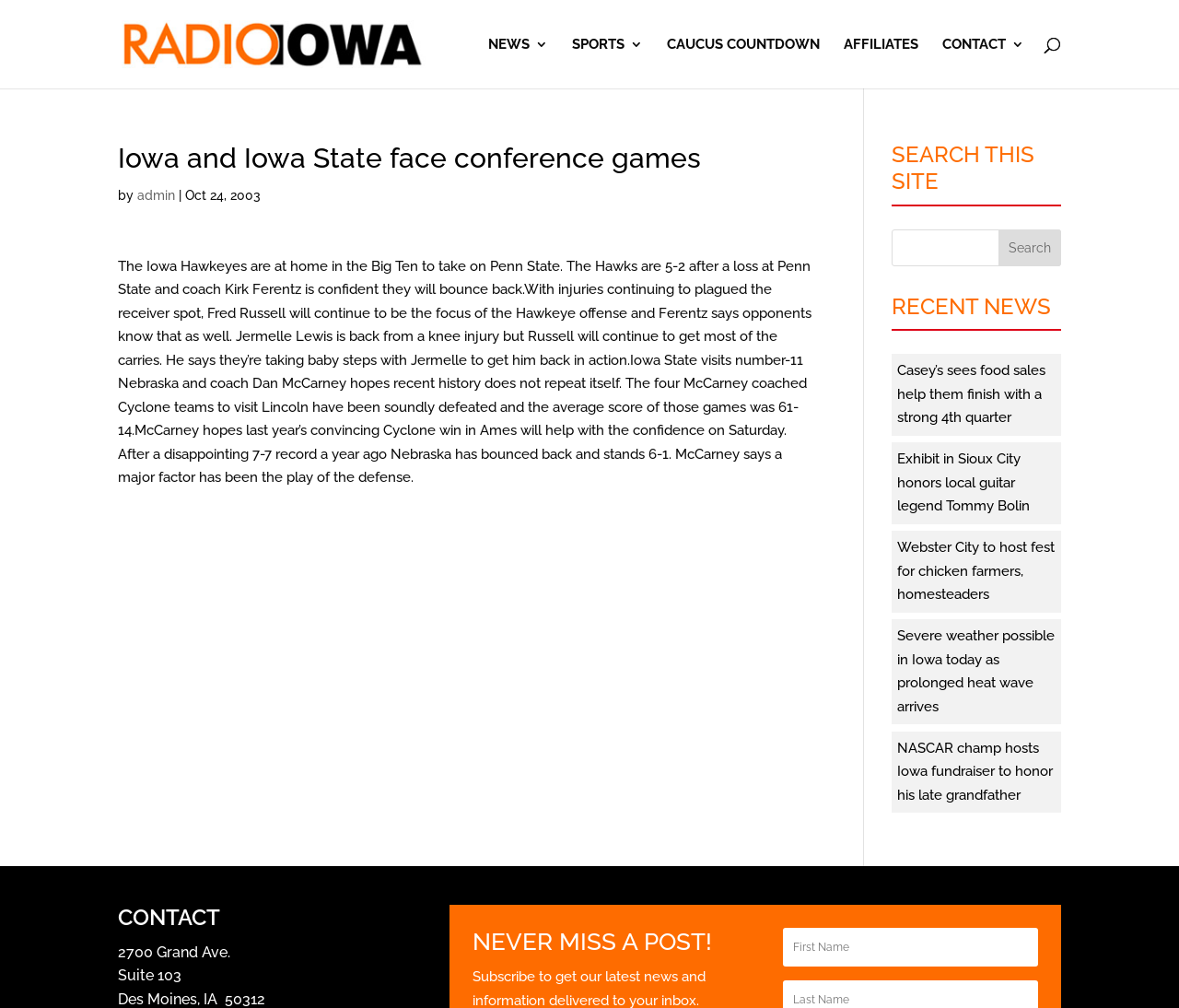What is the current record of Nebraska?
Look at the screenshot and respond with one word or a short phrase.

6-1